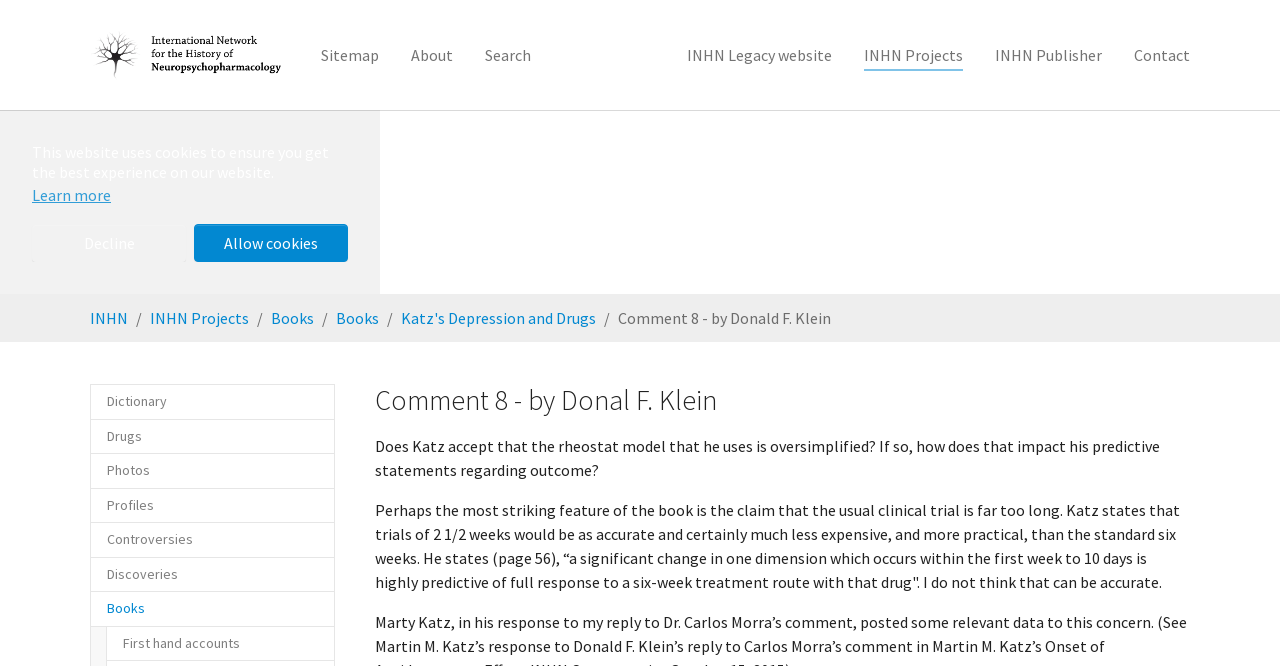What type of content is available on the webpage? Based on the screenshot, please respond with a single word or phrase.

Books and articles